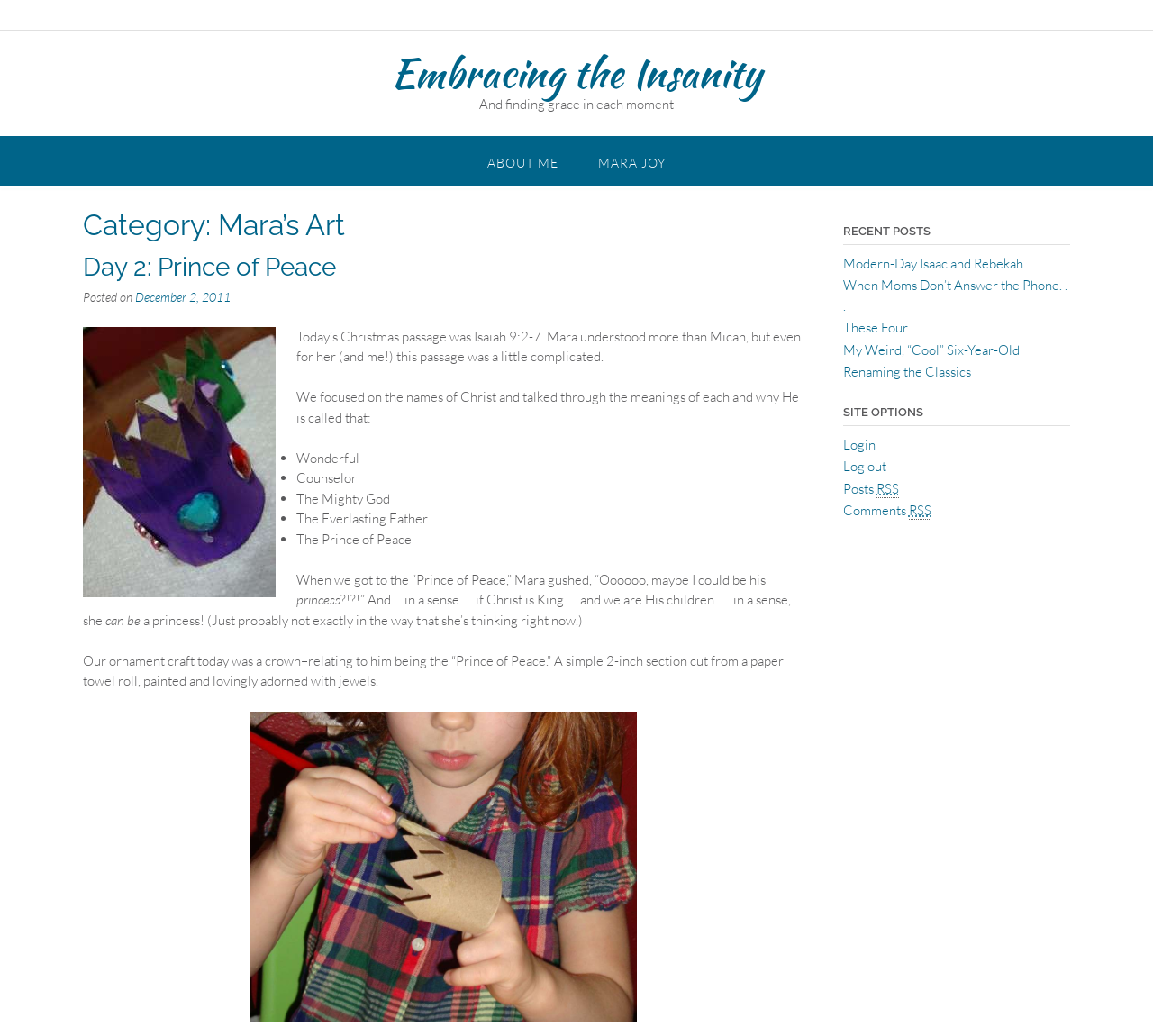Find the bounding box coordinates for the UI element that matches this description: "Modern-Day Isaac and Rebekah".

[0.731, 0.246, 0.887, 0.262]